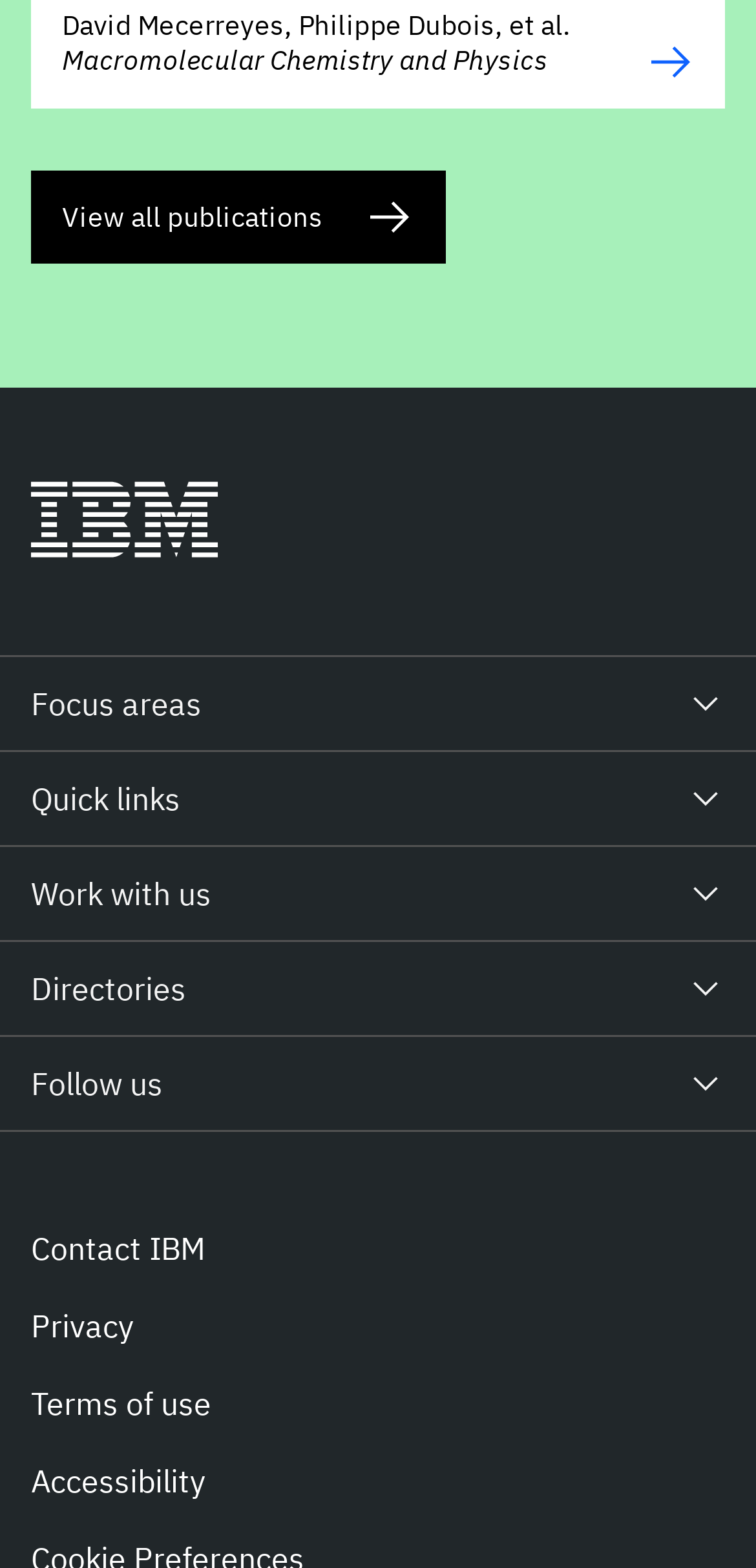Determine the bounding box coordinates of the clickable region to follow the instruction: "Follow us".

[0.0, 0.661, 1.0, 0.721]